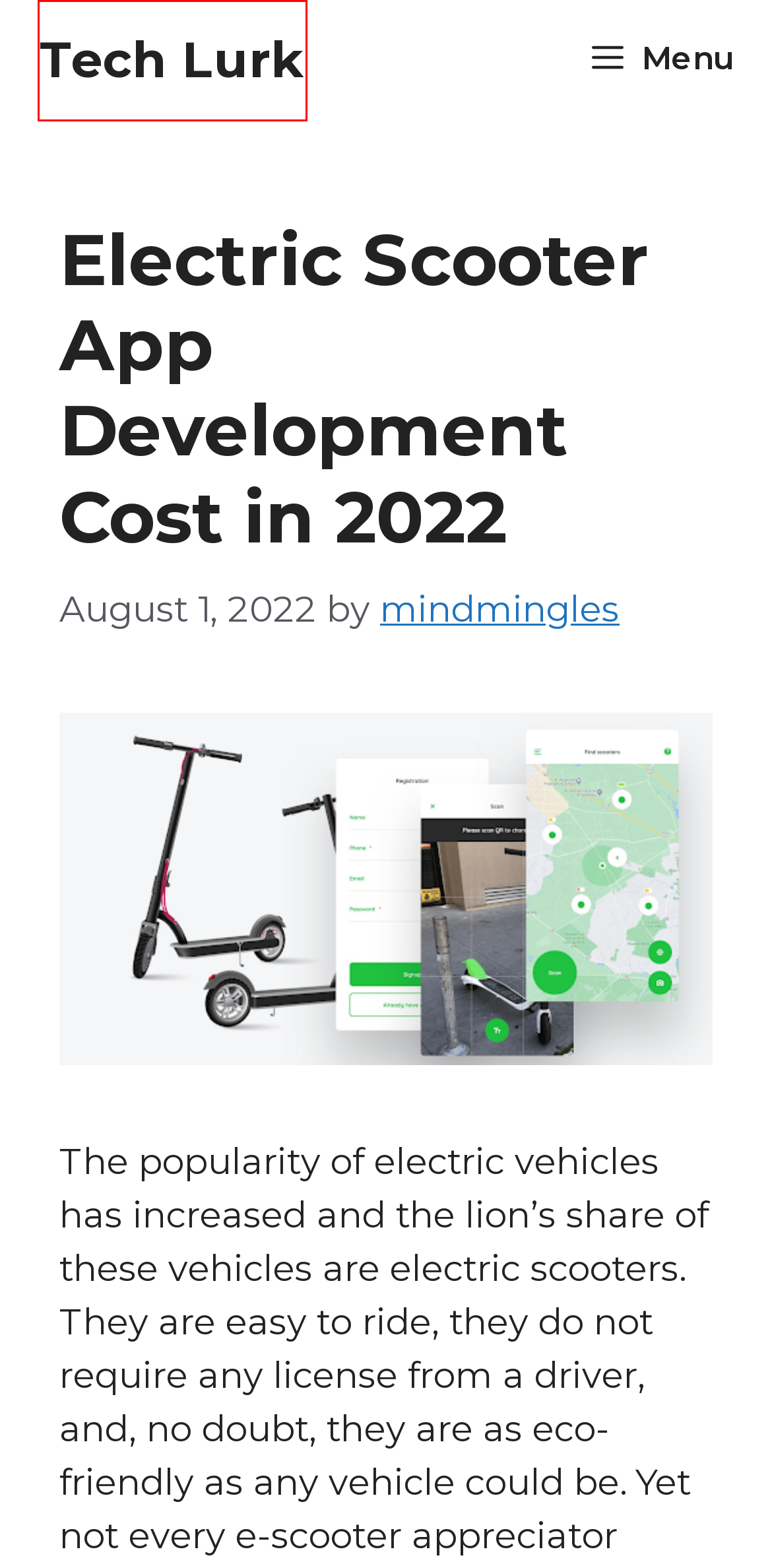Observe the provided screenshot of a webpage with a red bounding box around a specific UI element. Choose the webpage description that best fits the new webpage after you click on the highlighted element. These are your options:
A. Why is a Startup culture needed for growth?
B. Tech Archives - Tech Lurk
C. Electric Scooter Franchise | Electric Scooter Rental Franchise by RexSoft
D. How to Start an Electric Scooter Rental Business in 2023 | Ultimate Guide
E. Tech Lurk - Your Tech Support
F. Maximize Your Pool's Cleanliness: A Deep Dive into WYBOT L1 Corded Cleaner
G. List of some of the most popular cartoons of all time
H. What Do You Need to Do When You Sell an Old Mobile Phone?

E